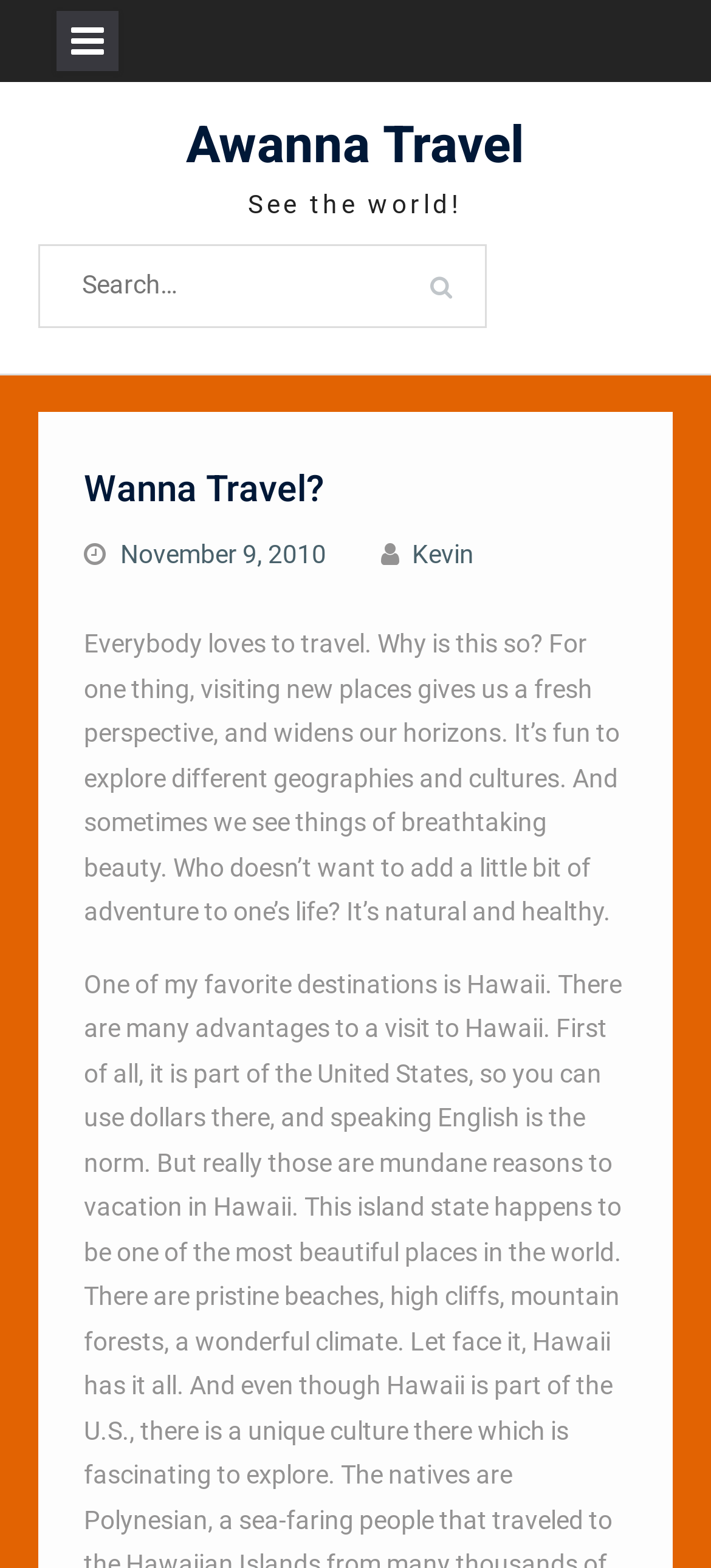What is the date mentioned in the webpage?
Your answer should be a single word or phrase derived from the screenshot.

November 9, 2010